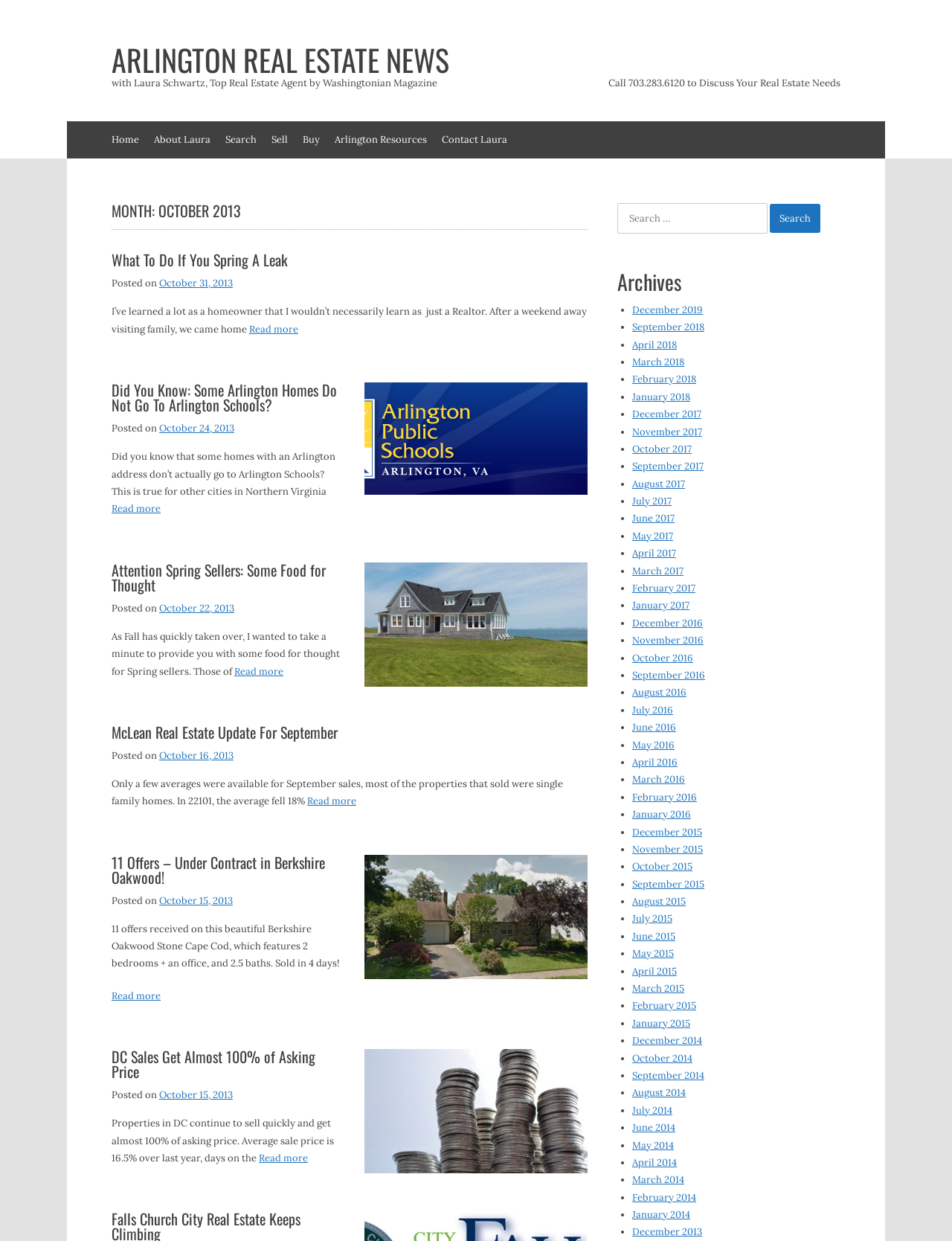What is the name of the real estate agent?
Provide a thorough and detailed answer to the question.

The name of the real estate agent is mentioned in the static text 'with Laura Schwartz, Top Real Estate Agent by Washingtonian Magazine' which is located at the top of the webpage.